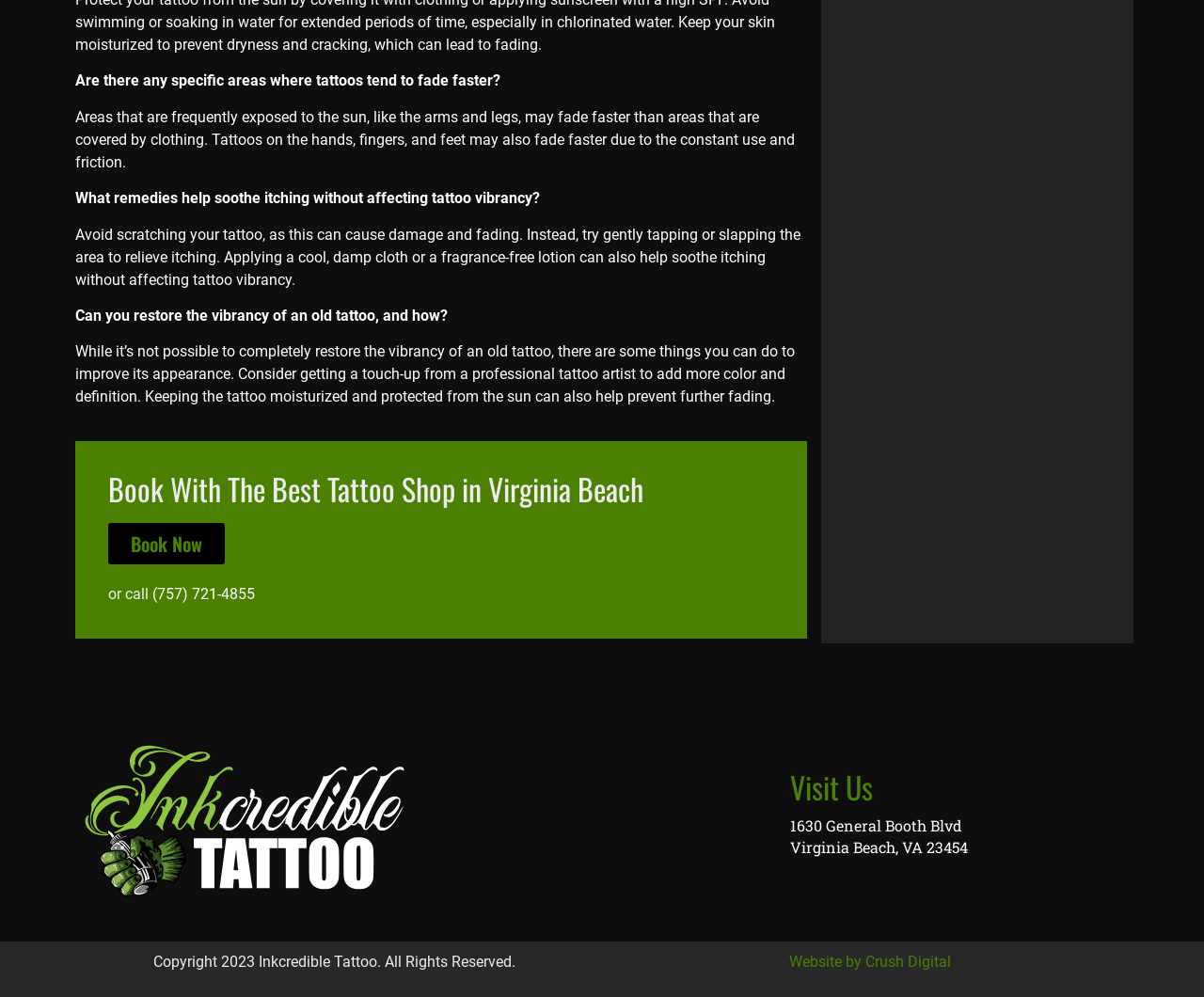Given the description "Flexible Payments", provide the bounding box coordinates of the corresponding UI element.

None